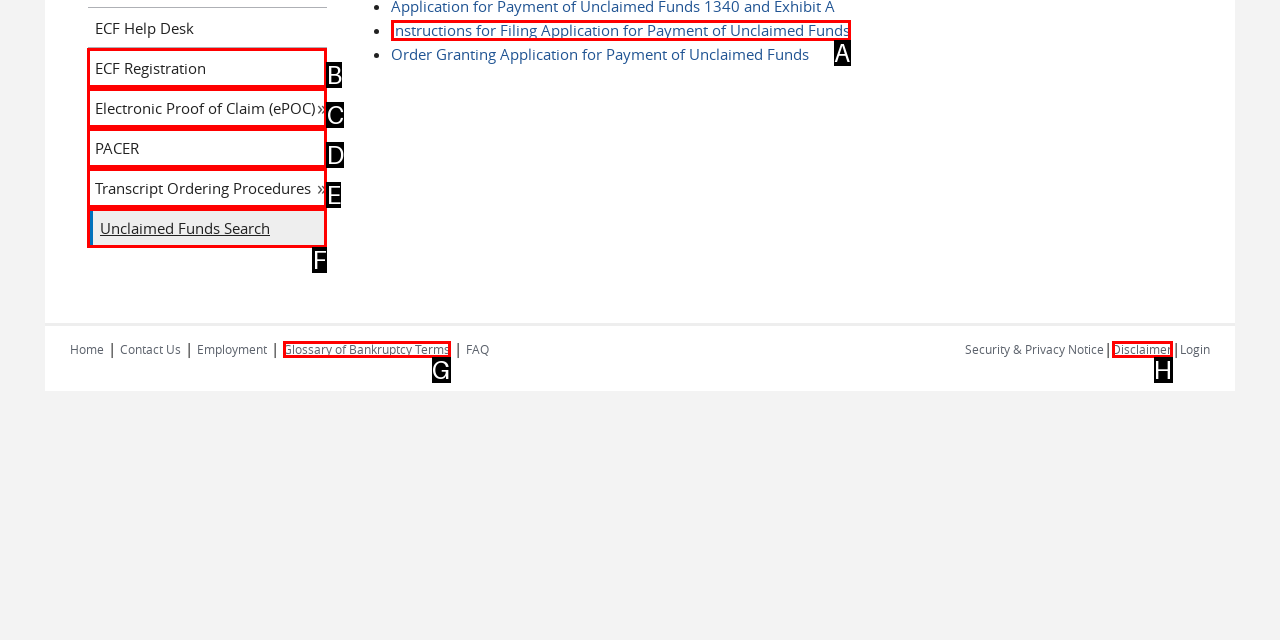From the given choices, determine which HTML element aligns with the description: Electronic Proof of Claim (ePOC) Respond with the letter of the appropriate option.

C